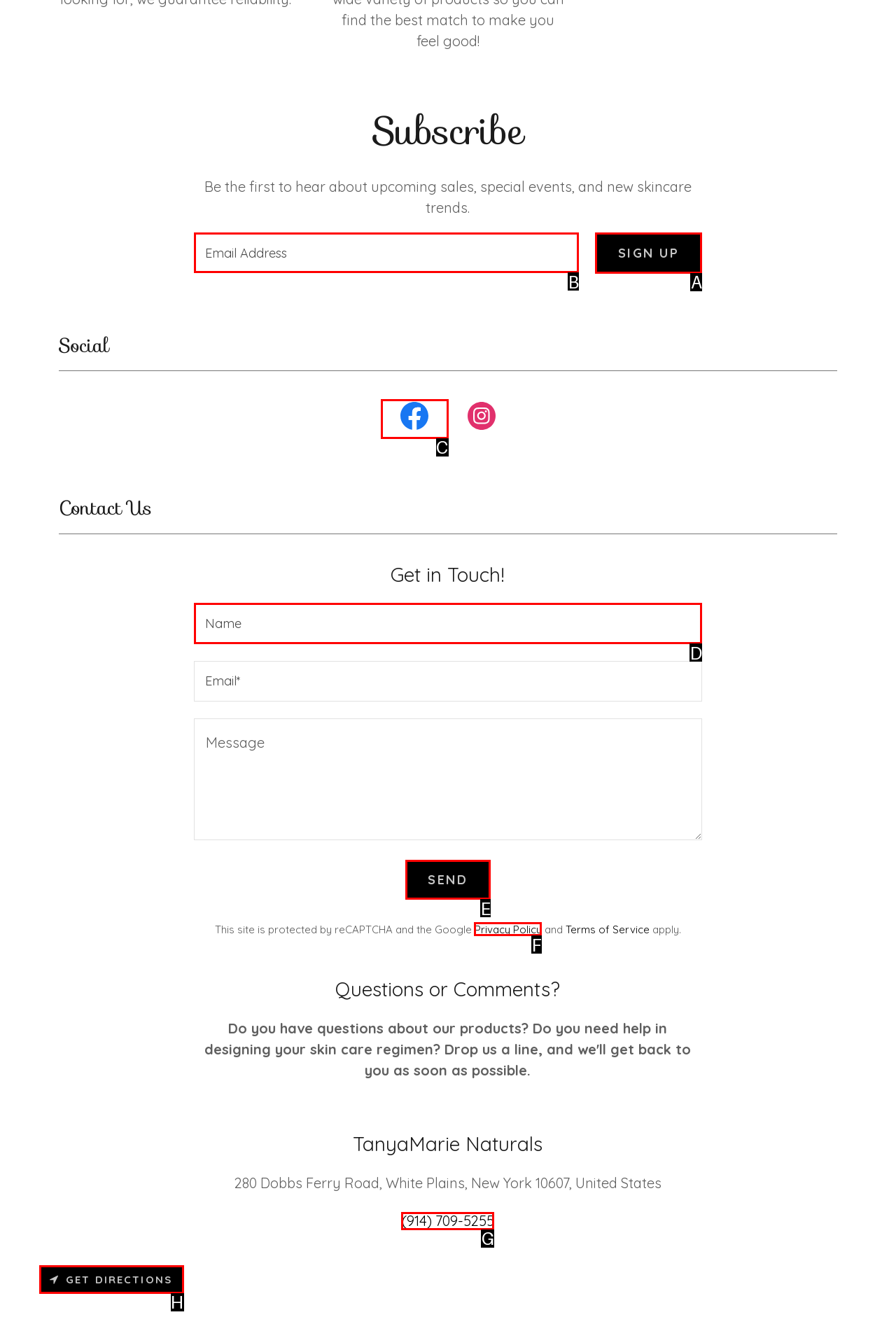Choose the HTML element that needs to be clicked for the given task: Subscribe to the newsletter Respond by giving the letter of the chosen option.

B